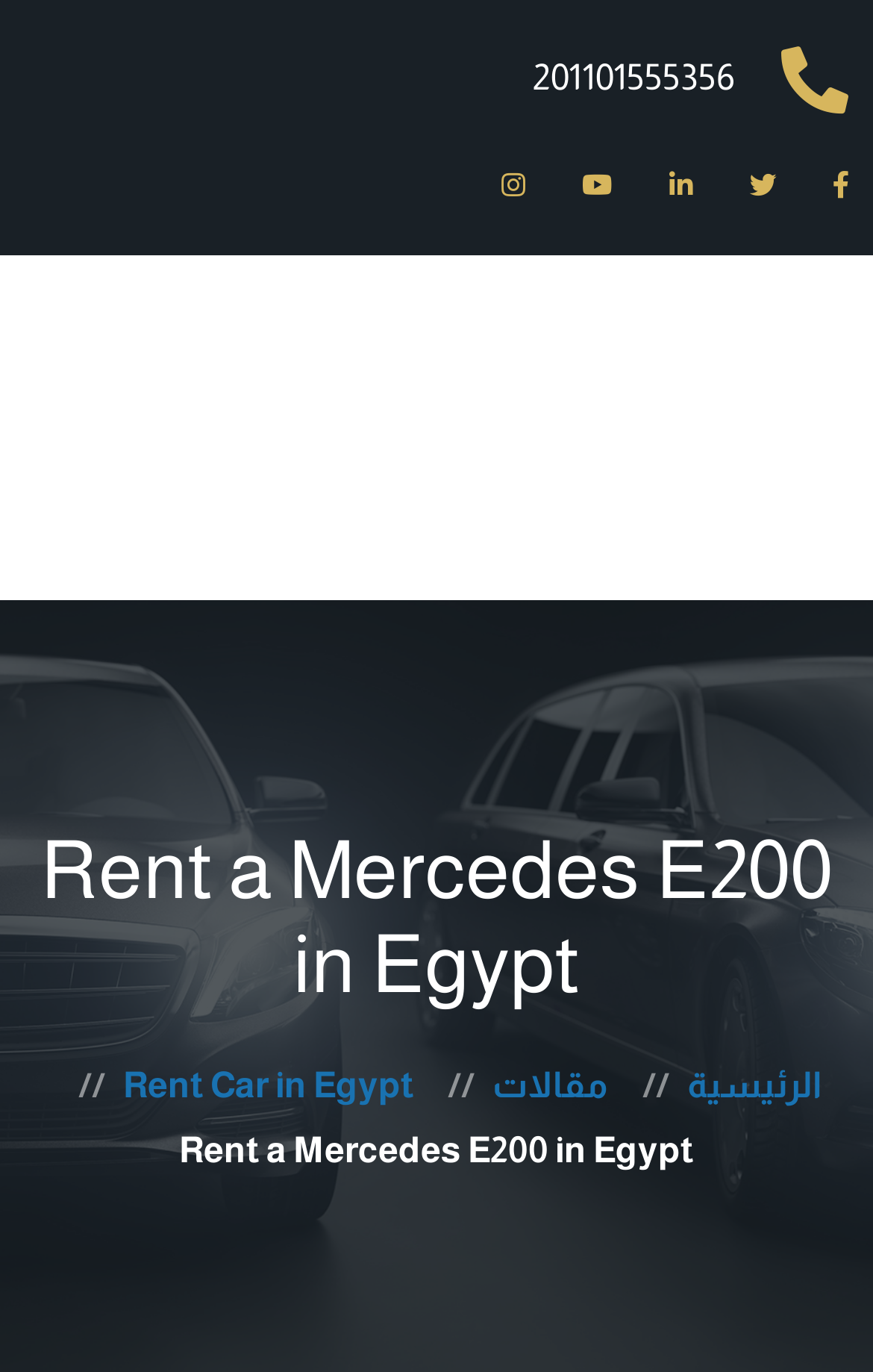What is the company name?
Based on the visual information, provide a detailed and comprehensive answer.

I found the company name by looking at the links and images on the webpage. There are multiple instances of the text 'بسيوني ترافيل' which suggests that it is the company name.